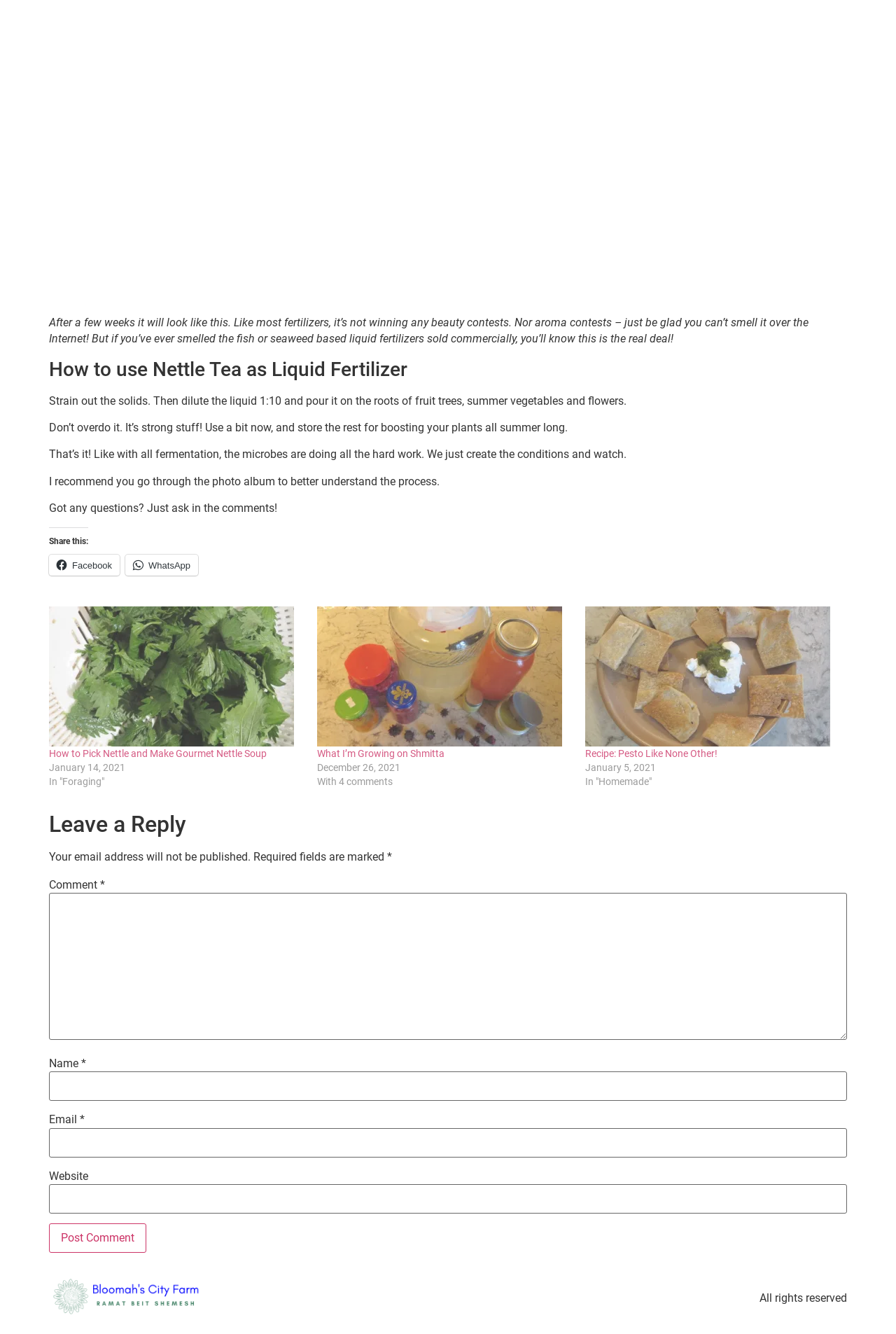What can you do at the end of the webpage?
Look at the image and provide a short answer using one word or a phrase.

Leave a reply